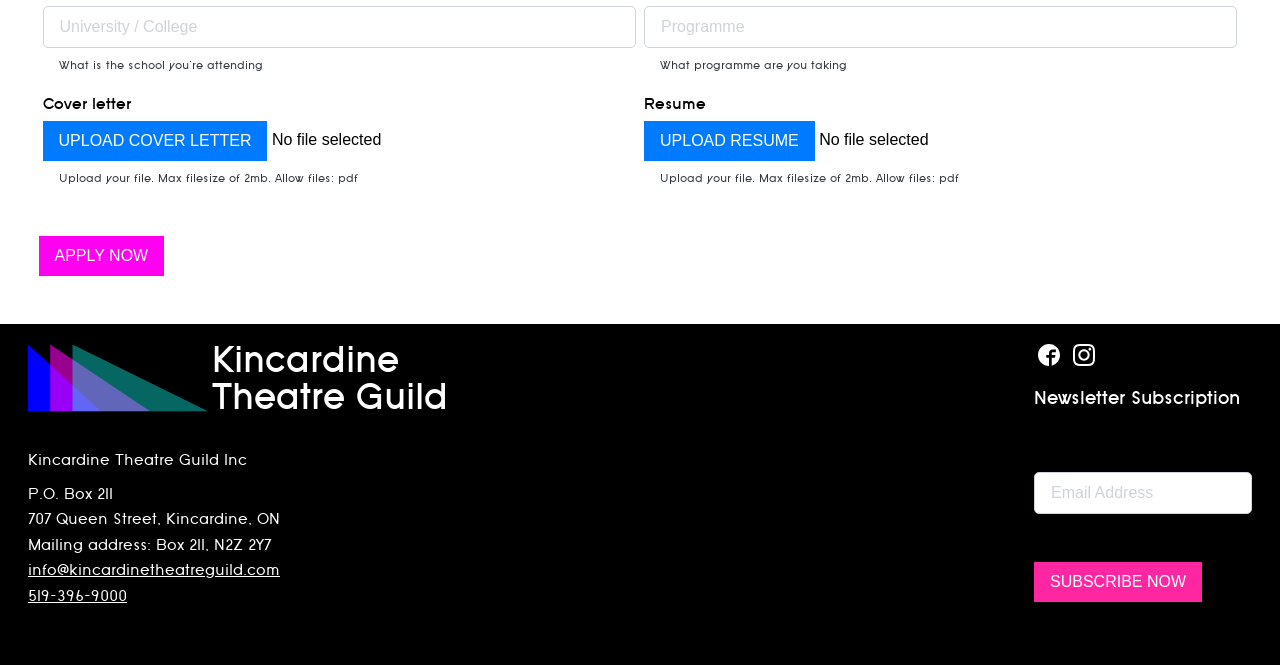How many textboxes are required on this webpage?
Give a single word or phrase answer based on the content of the image.

4